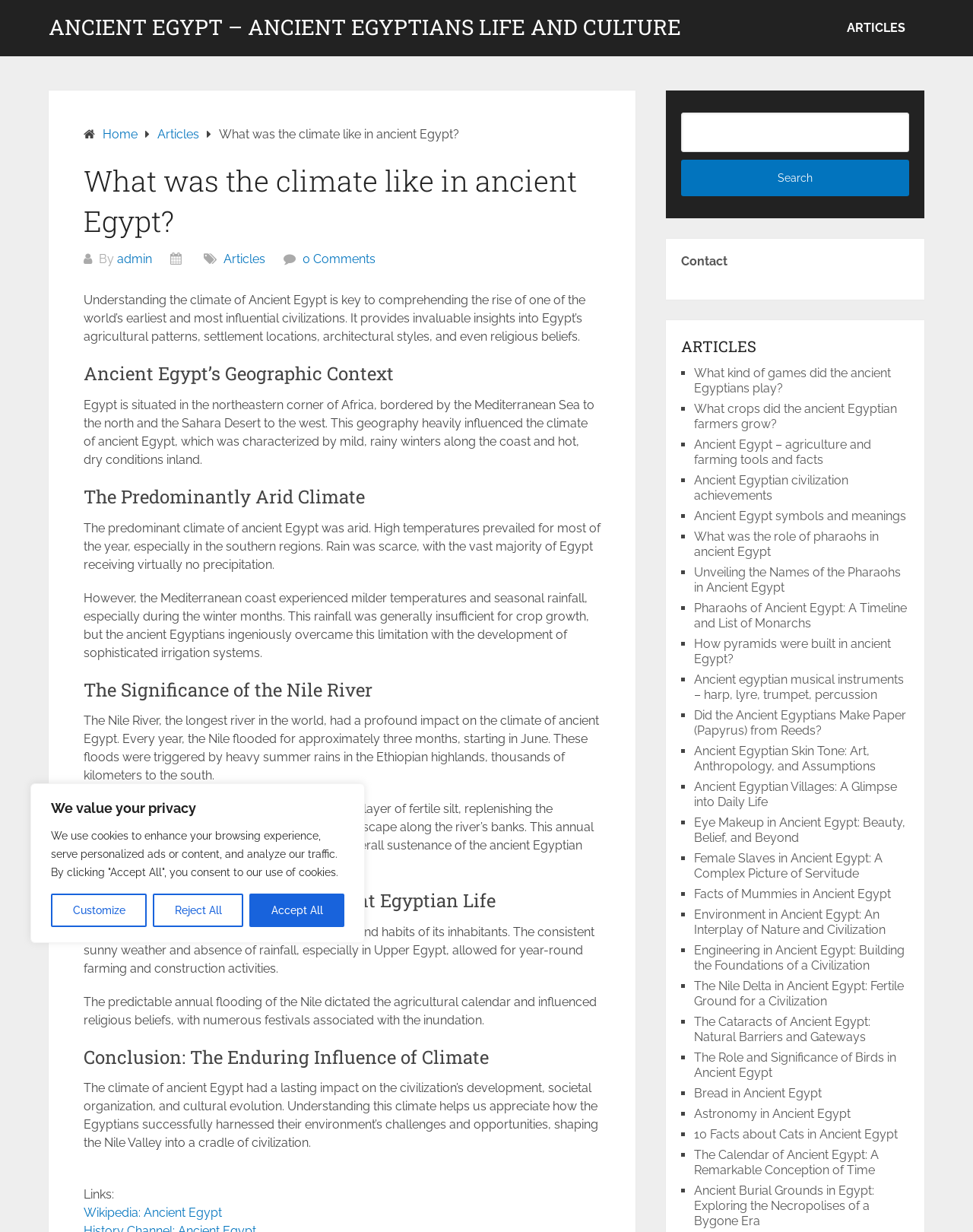Locate the bounding box coordinates of the area that needs to be clicked to fulfill the following instruction: "Contact the website administrator". The coordinates should be in the format of four float numbers between 0 and 1, namely [left, top, right, bottom].

[0.7, 0.206, 0.748, 0.218]